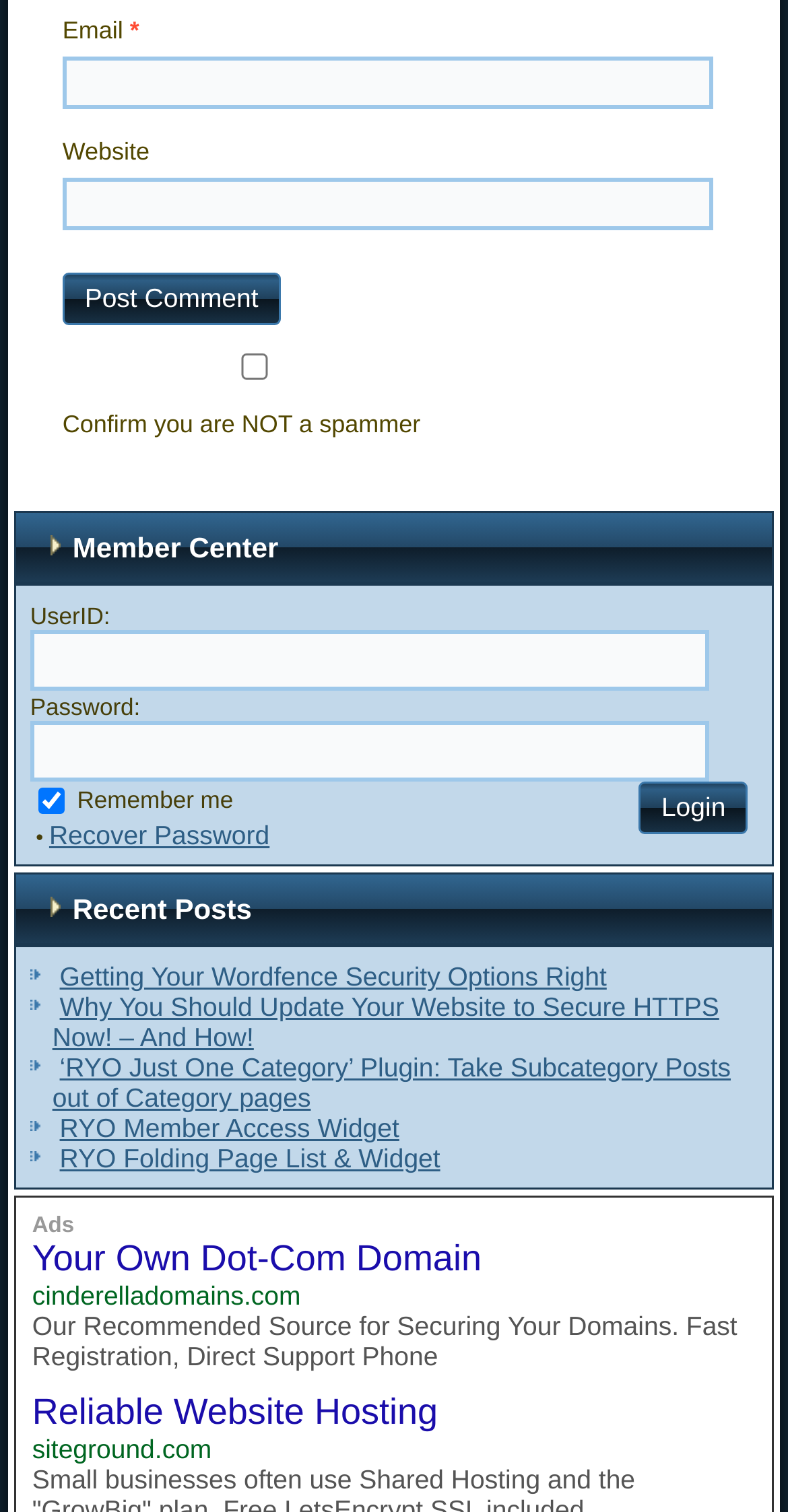Locate the bounding box coordinates of the region to be clicked to comply with the following instruction: "Enter email address". The coordinates must be four float numbers between 0 and 1, in the form [left, top, right, bottom].

[0.079, 0.037, 0.904, 0.072]